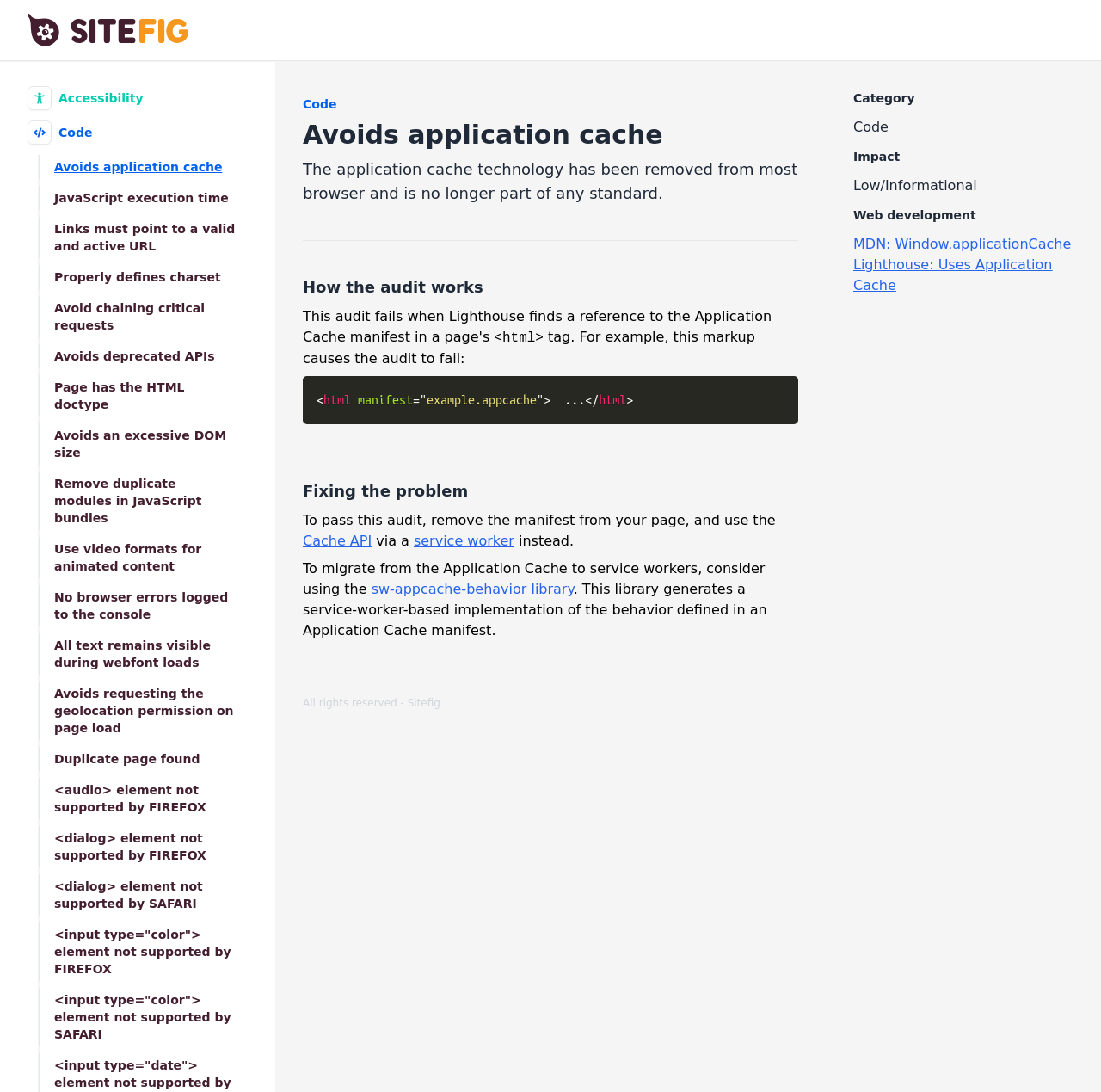Determine the bounding box coordinates of the element that should be clicked to execute the following command: "Click on How the audit works".

[0.275, 0.254, 0.439, 0.271]